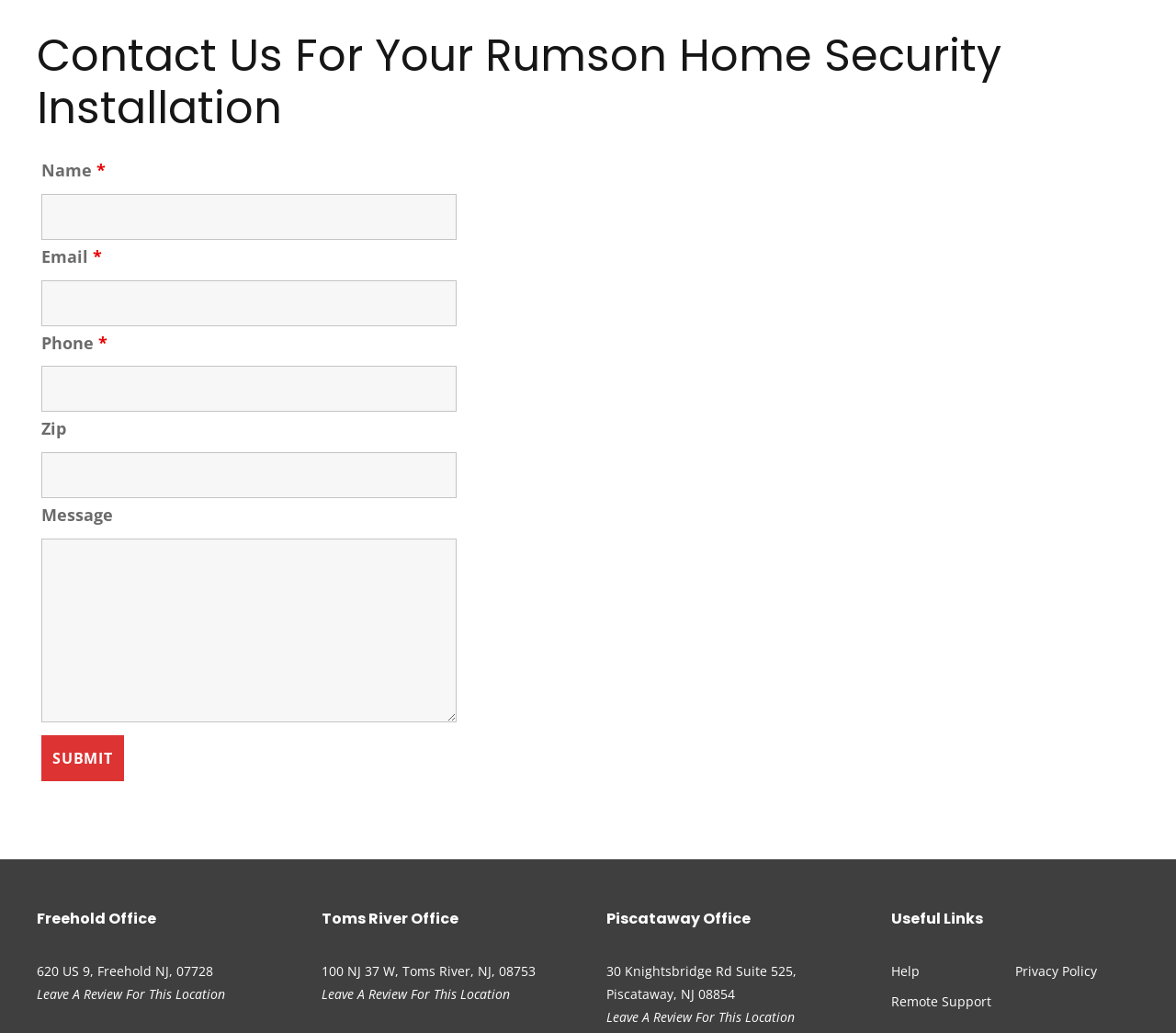Please provide a comprehensive response to the question below by analyzing the image: 
What is the topic of the image on this webpage?

The image on this webpage is related to Rumson home security alarm systems, which is the main topic of the webpage. The image is likely used to illustrate the company's services.